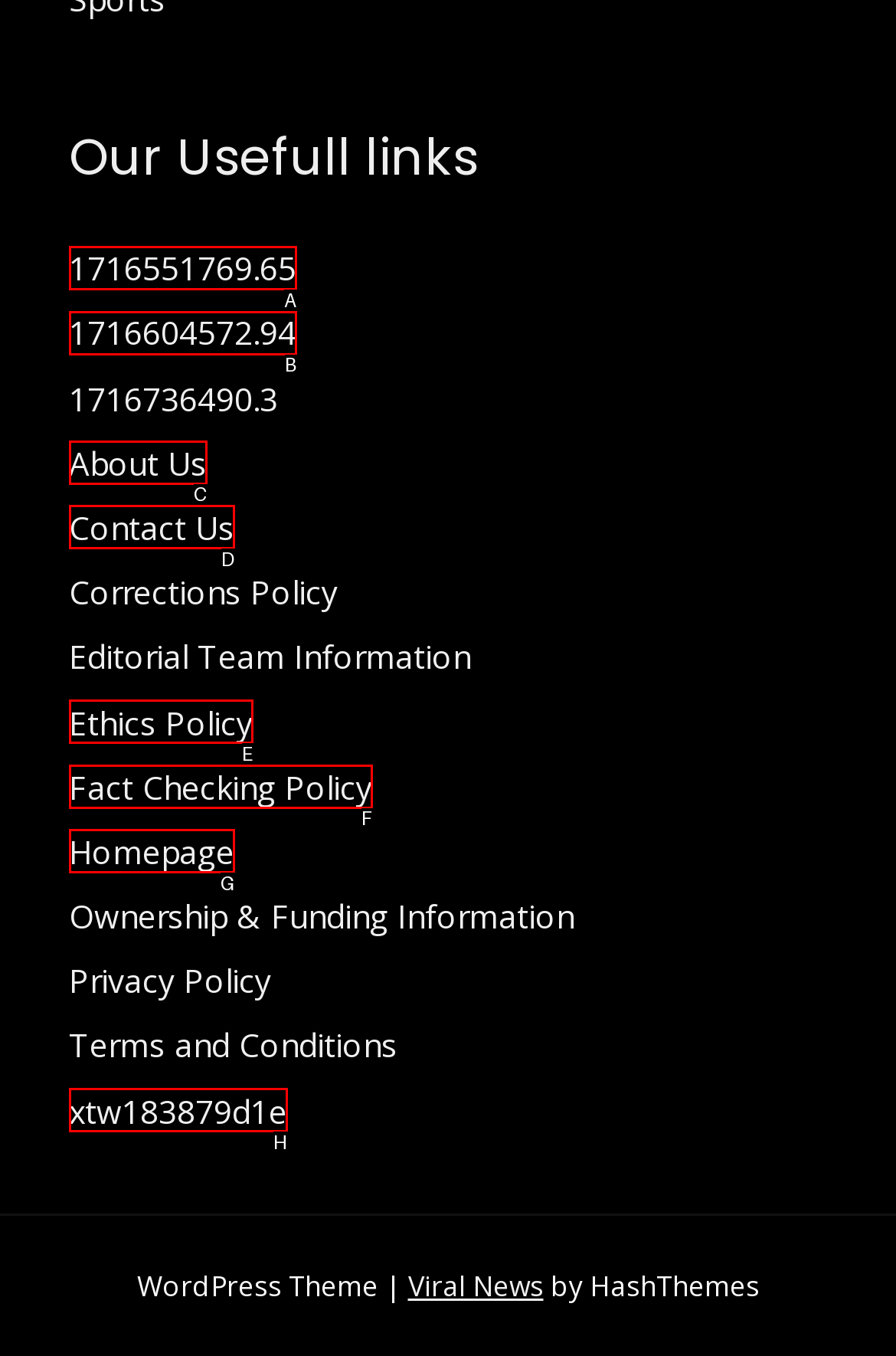Select the appropriate option that fits: 1716551769.65
Reply with the letter of the correct choice.

A